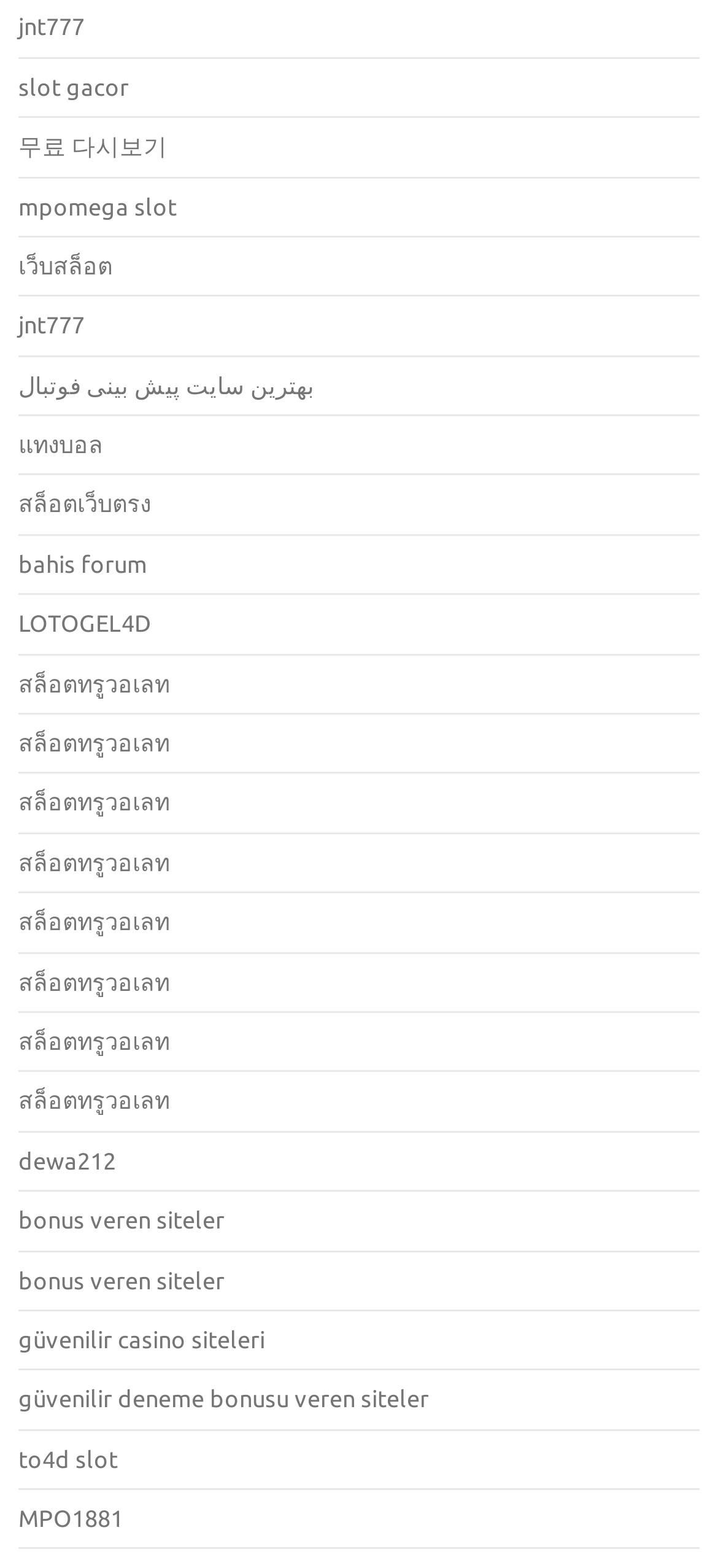Give a one-word or short phrase answer to this question: 
What type of websites are listed on this page?

Online gaming and betting